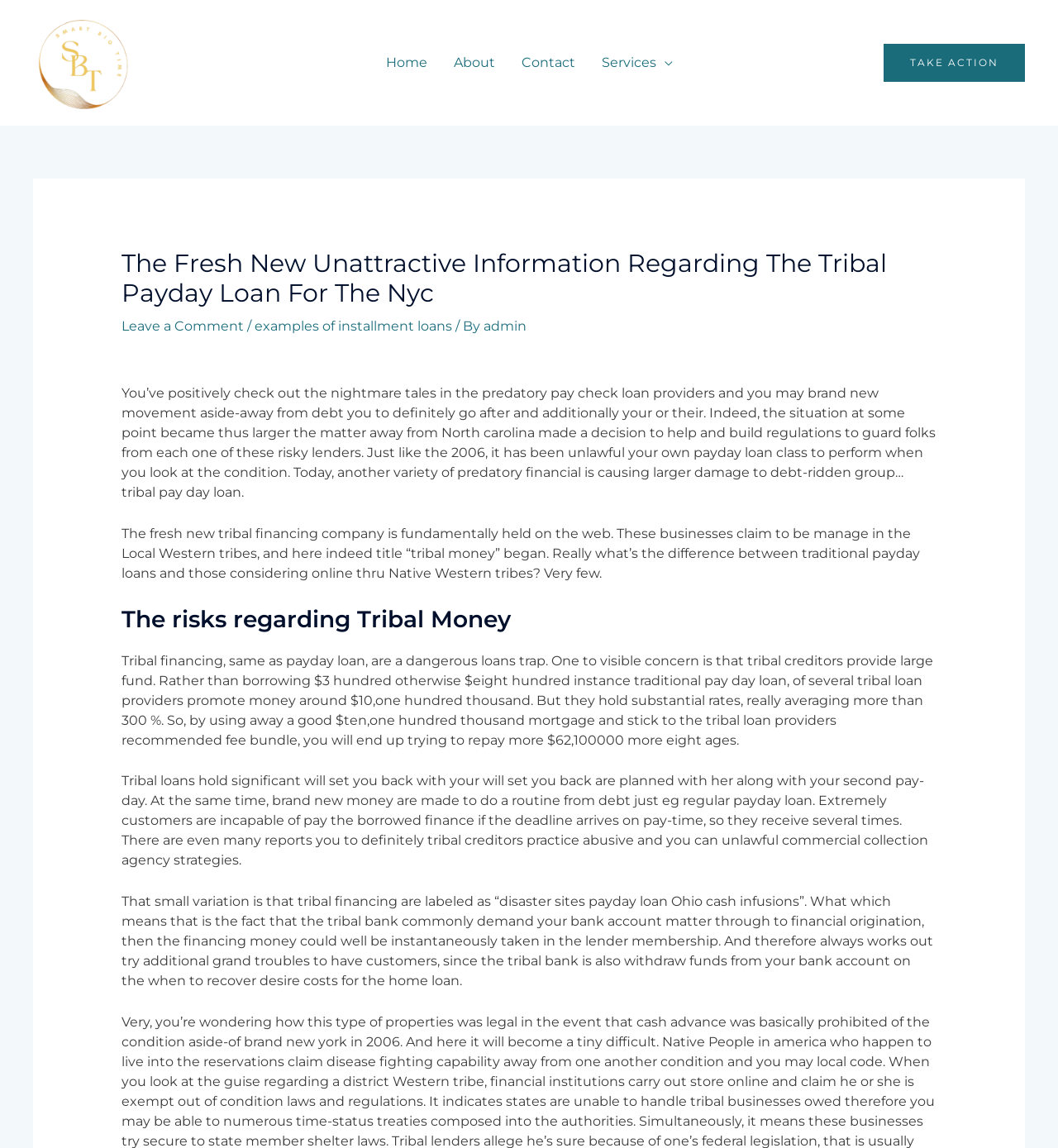What is the maximum amount of loan offered by tribal lenders?
Based on the image, provide a one-word or brief-phrase response.

$10,000